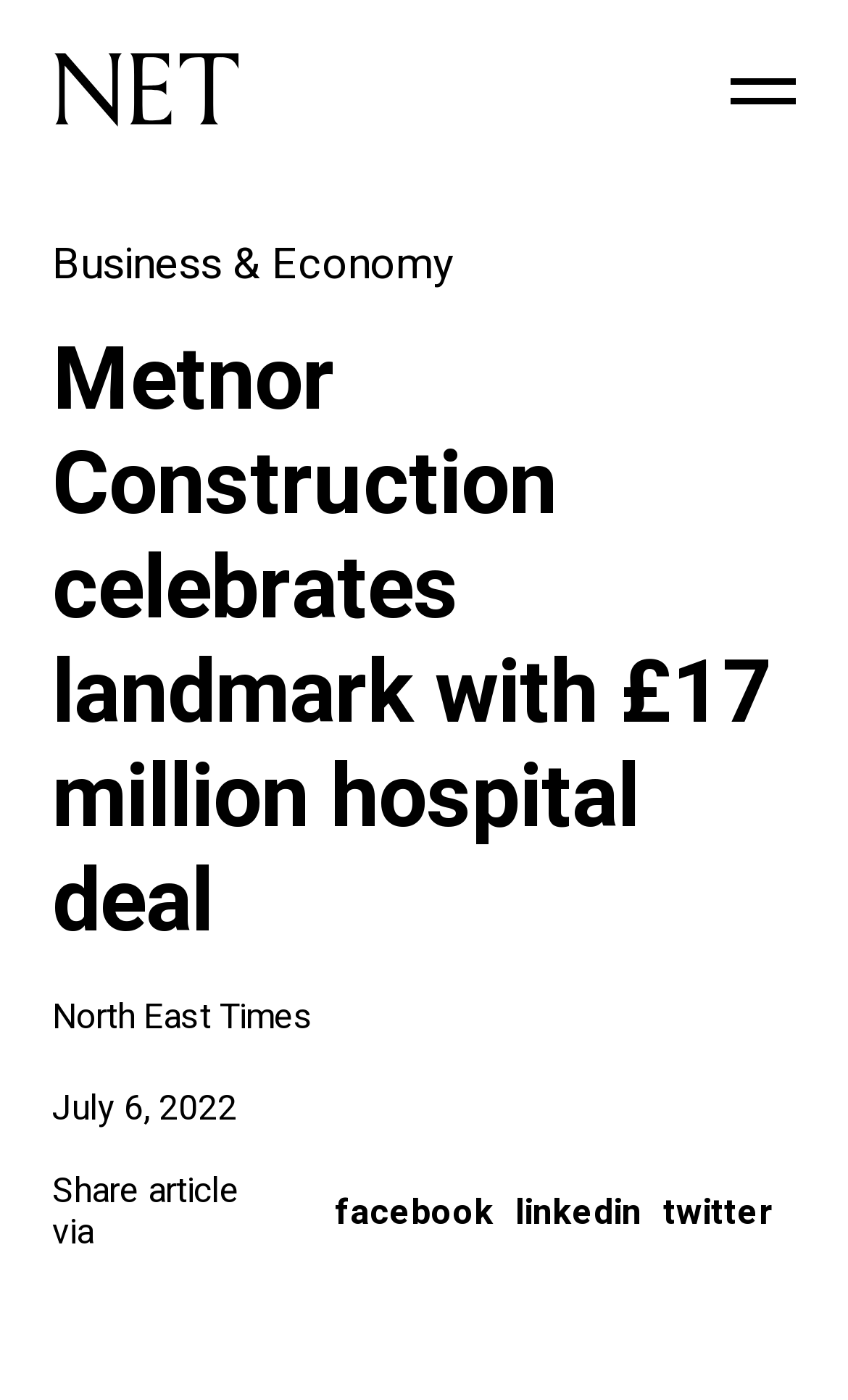Please identify and generate the text content of the webpage's main heading.

Metnor Construction celebrates landmark with £17 million hospital deal